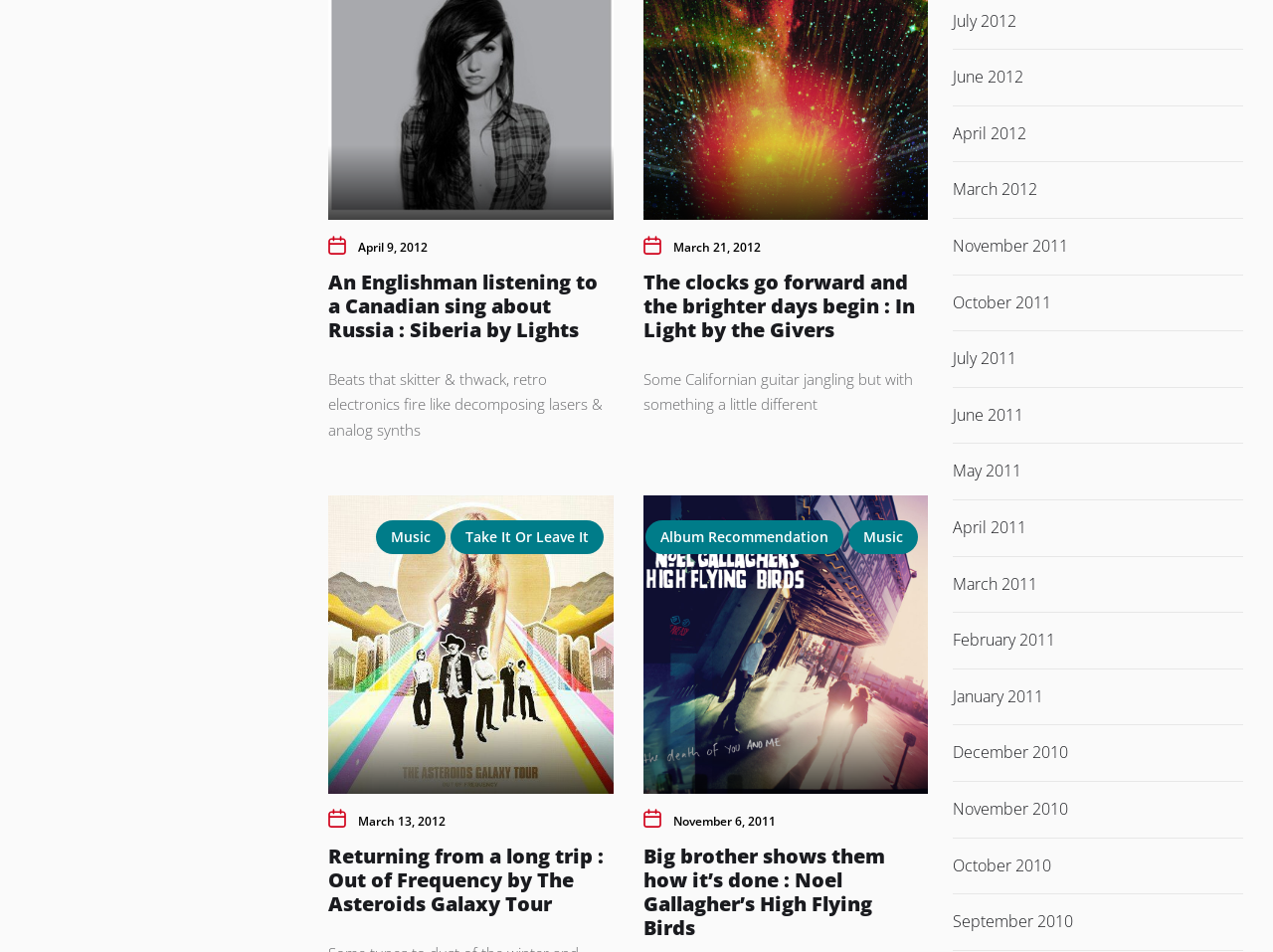Observe the image and answer the following question in detail: How many sections are there on this webpage?

I can see that the webpage has three main sections, each with a heading and some text, separated by a gap. The first section has a heading 'An Englishman listening to a Canadian sing about Russia : Siberia by Lights', the second section has a heading 'The clocks go forward and the brighter days begin : In Light by the Givers', and the third section has a heading 'Returning from a long trip : Out of Frequency by The Asteroids Galaxy Tour'.